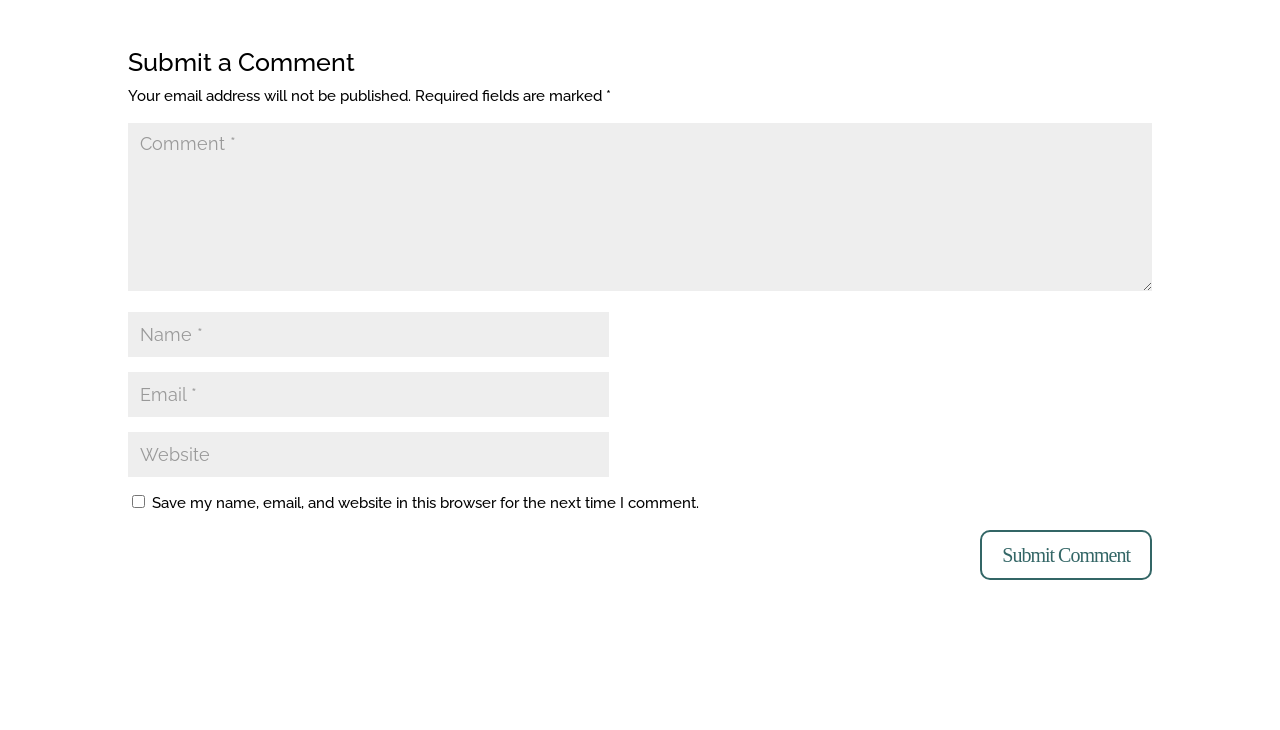What is the purpose of the first textbox?
We need a detailed and meticulous answer to the question.

The first textbox has a label 'Comment *' and is required, indicating that it is meant for users to input their comments.